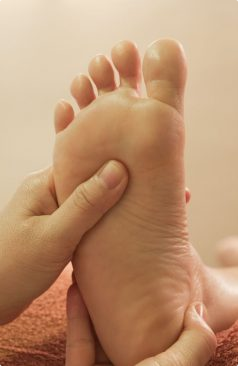Please provide a detailed answer to the question below based on the screenshot: 
What is the goal of reflexology?

The goal of reflexology is to promote physical, mental, and emotional well-being by stimulating specific areas of the feet that correspond to various organs and systems in the body.